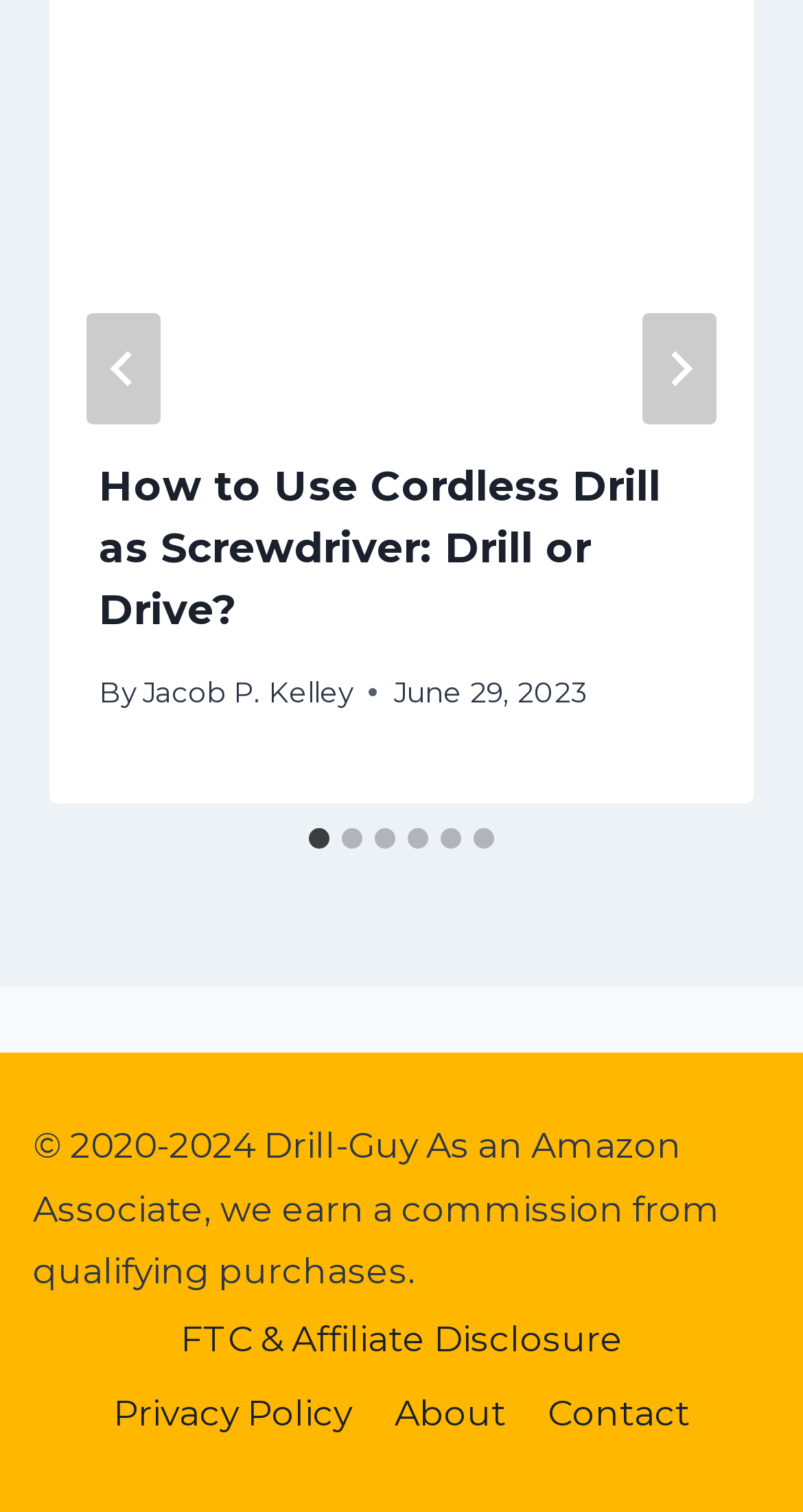Identify the bounding box coordinates for the element that needs to be clicked to fulfill this instruction: "Enter domain name". Provide the coordinates in the format of four float numbers between 0 and 1: [left, top, right, bottom].

None